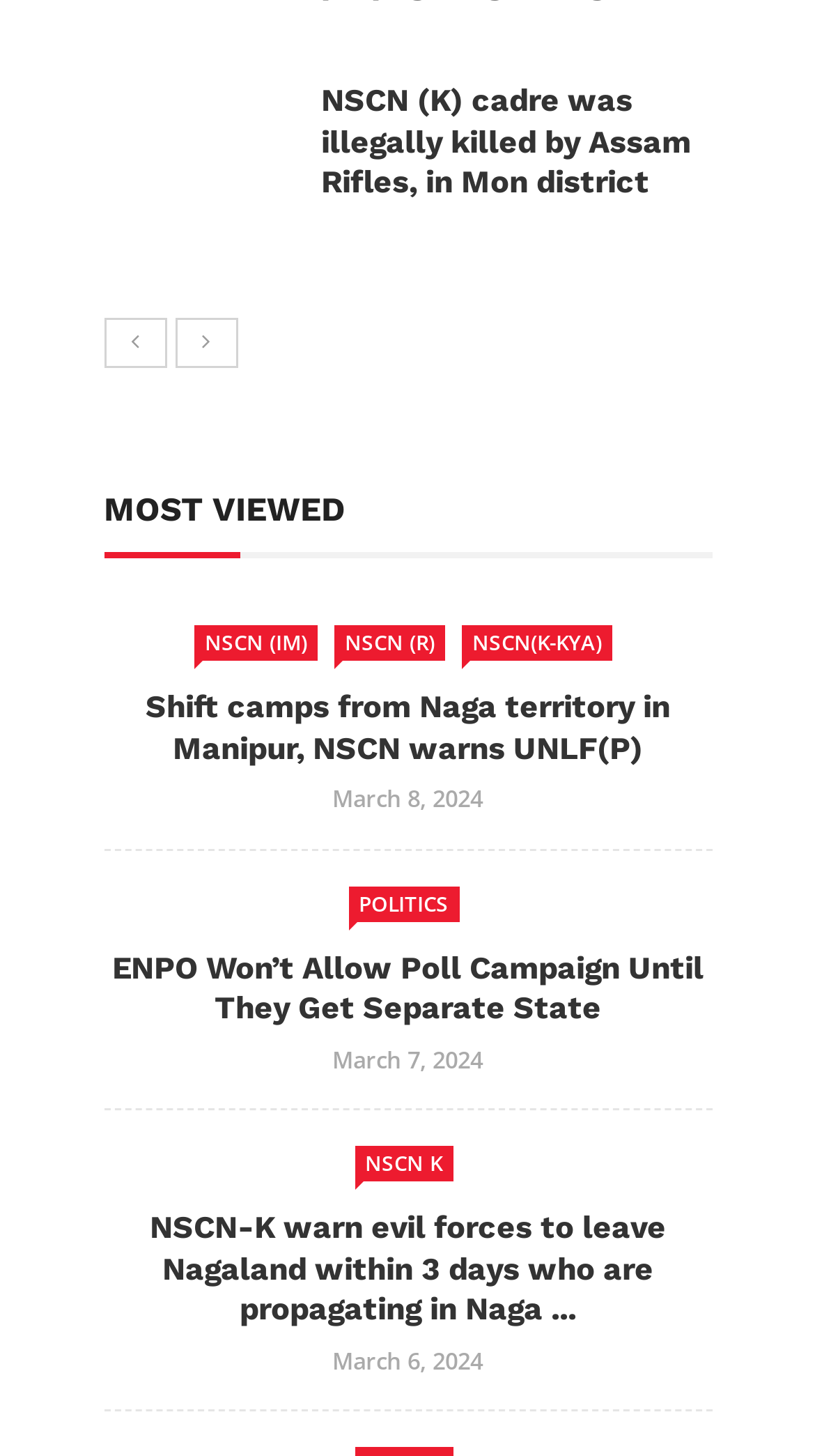What is the topic of the second news article?
Based on the image, respond with a single word or phrase.

NSCN warns UNLF(P)